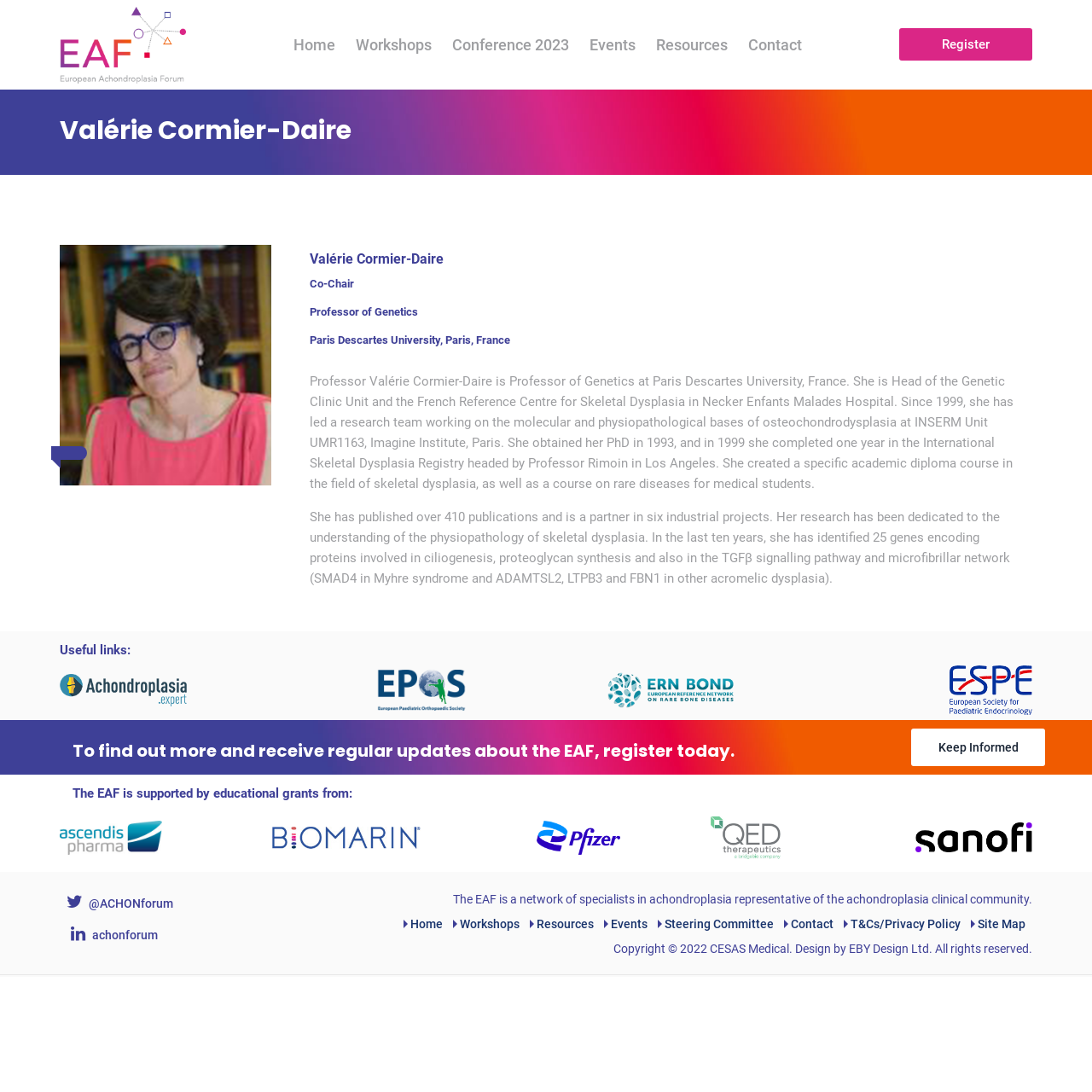Determine the bounding box coordinates for the HTML element mentioned in the following description: "Keep Informed". The coordinates should be a list of four floats ranging from 0 to 1, represented as [left, top, right, bottom].

[0.834, 0.667, 0.957, 0.702]